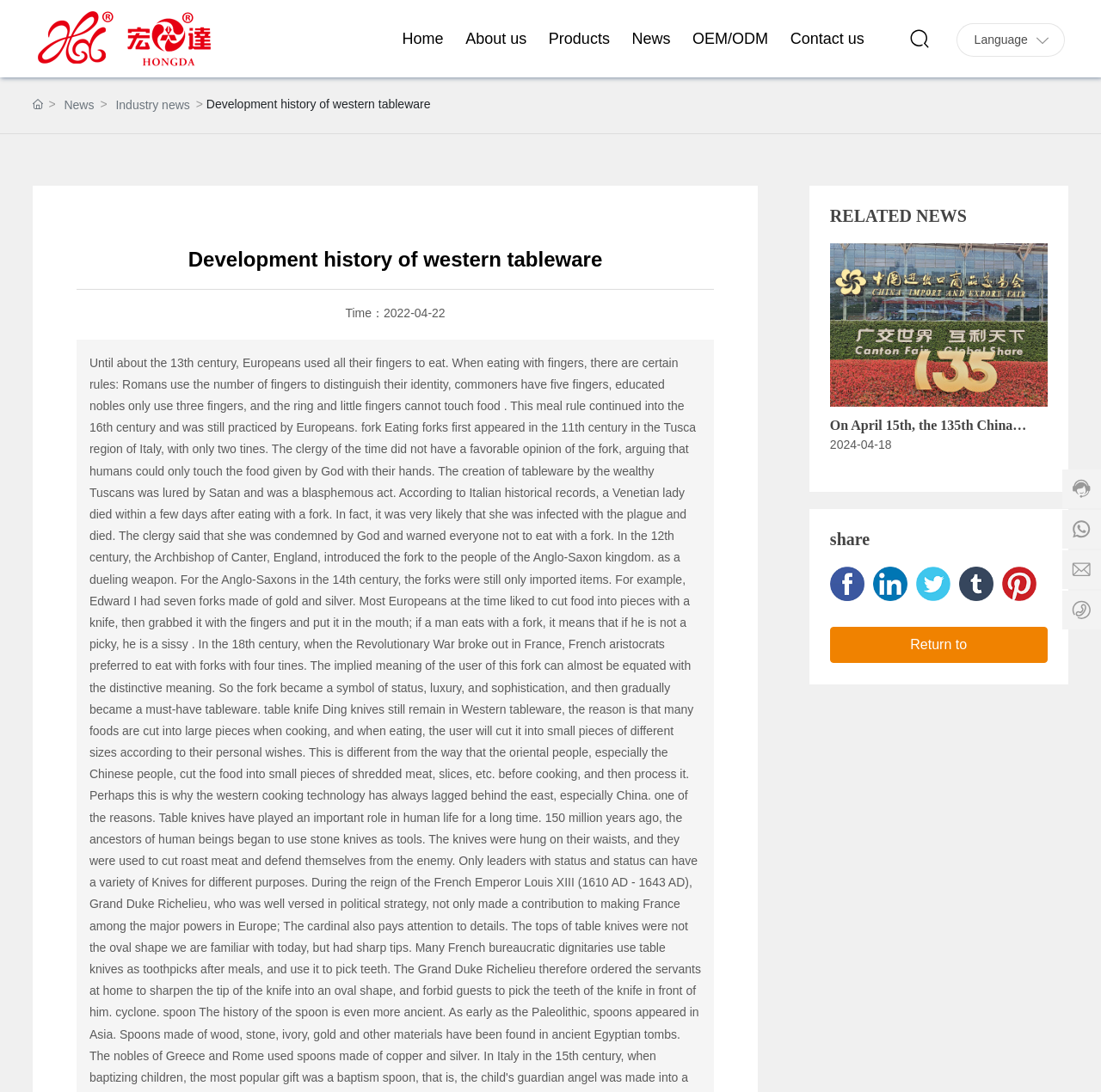Provide your answer in one word or a succinct phrase for the question: 
What is the company name?

Jieyang Hongda Stainless Steel Industrial Co.,Ltd